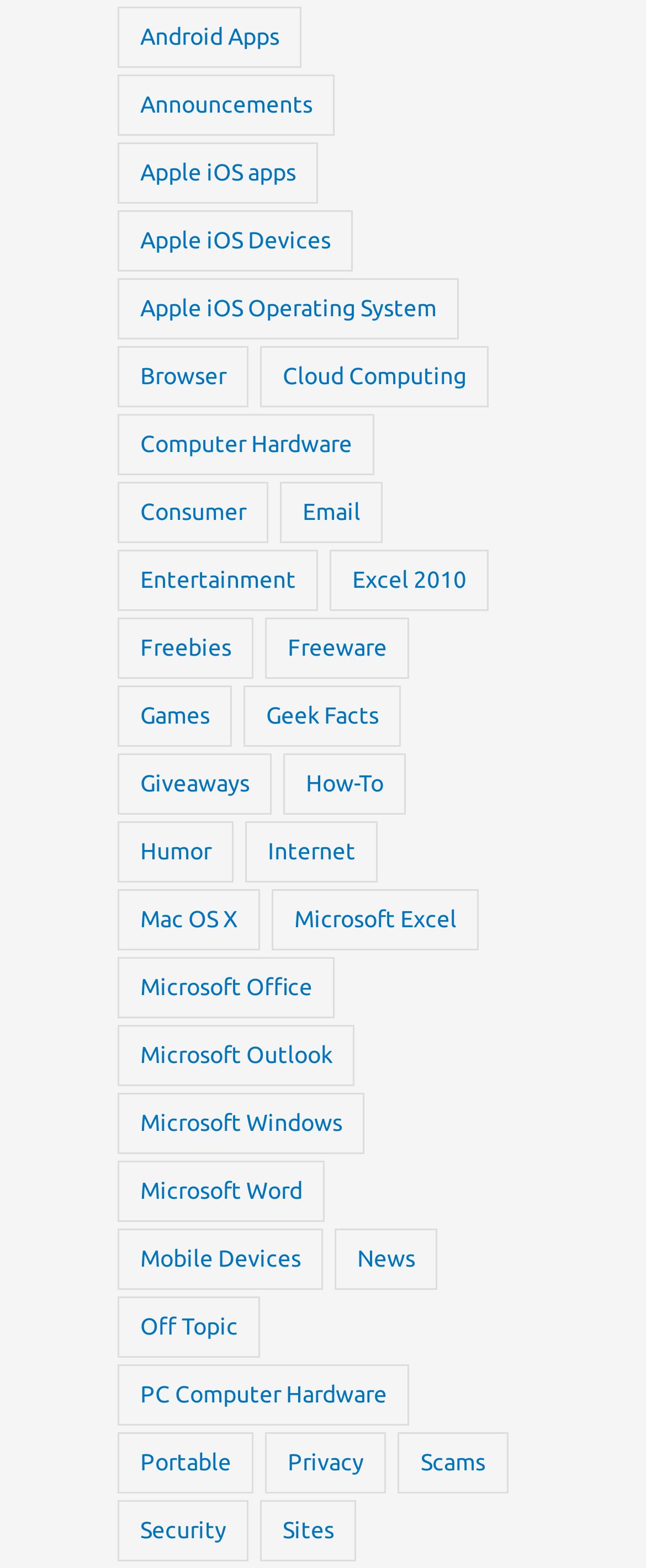Find the bounding box coordinates of the area that needs to be clicked in order to achieve the following instruction: "Discover Security". The coordinates should be specified as four float numbers between 0 and 1, i.e., [left, top, right, bottom].

[0.182, 0.957, 0.385, 0.996]